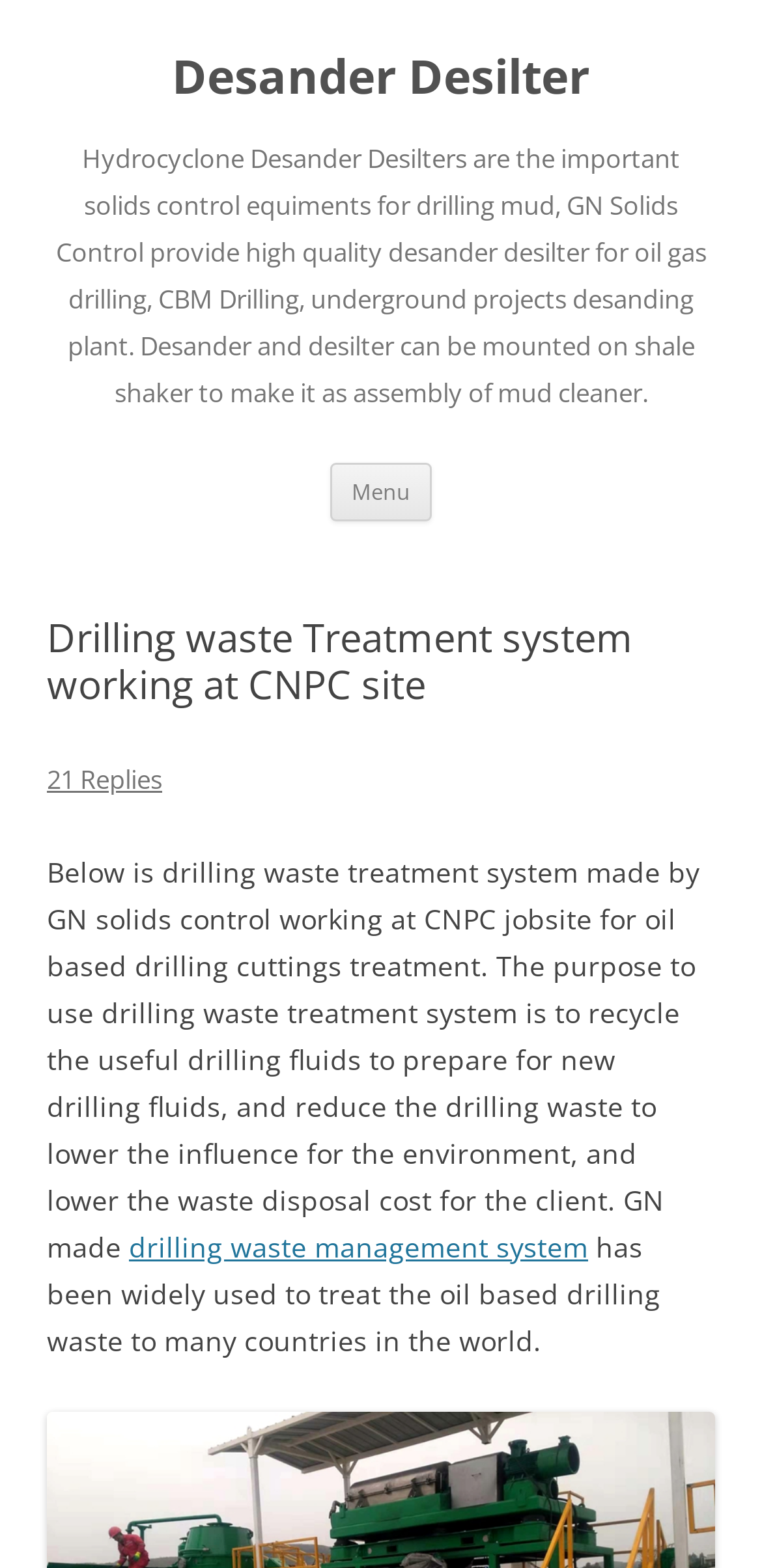Determine the bounding box of the UI component based on this description: "21 Replies". The bounding box coordinates should be four float values between 0 and 1, i.e., [left, top, right, bottom].

[0.062, 0.485, 0.213, 0.508]